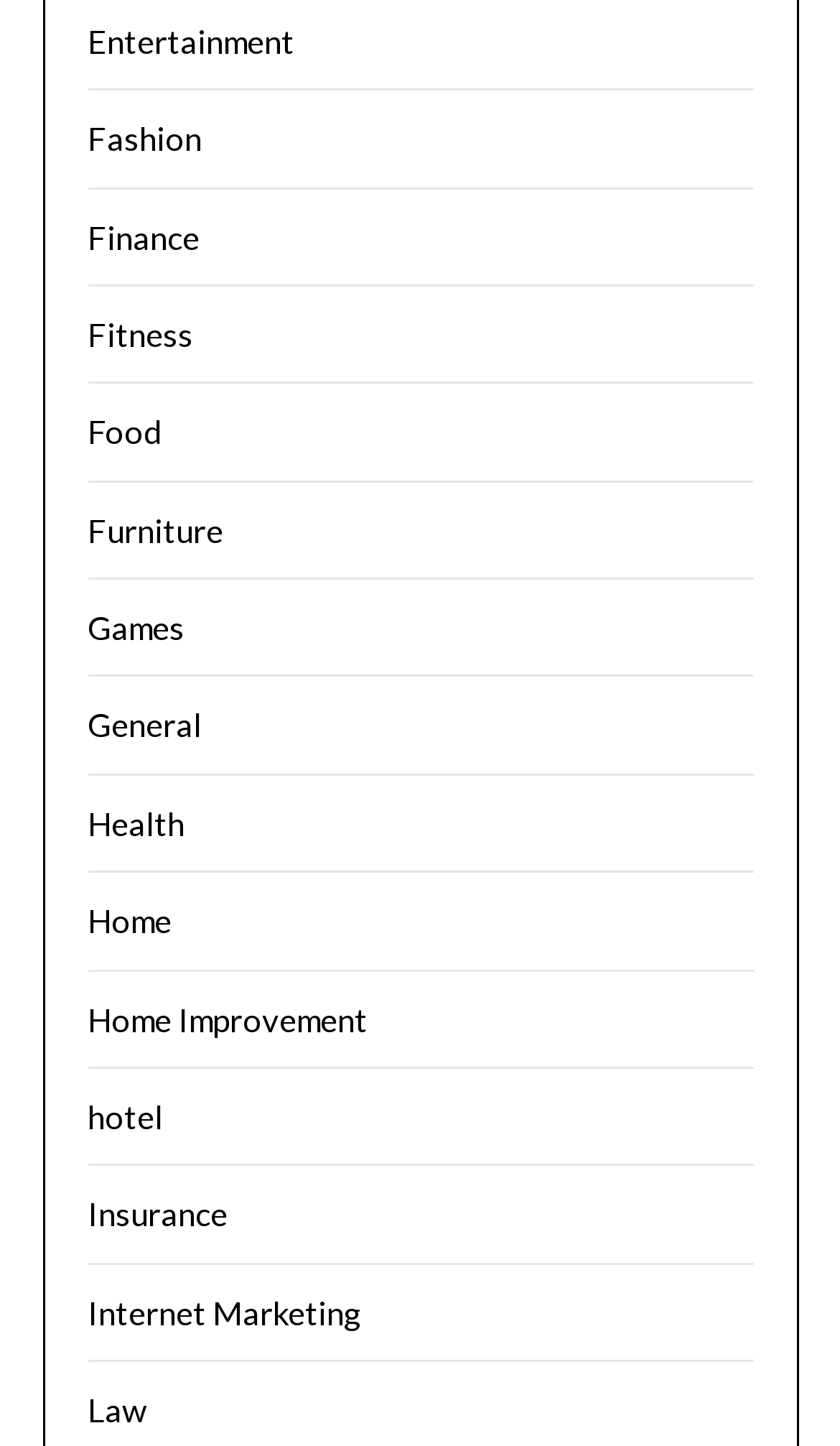Please give a one-word or short phrase response to the following question: 
What is the category located above 'Home Improvement'?

Home